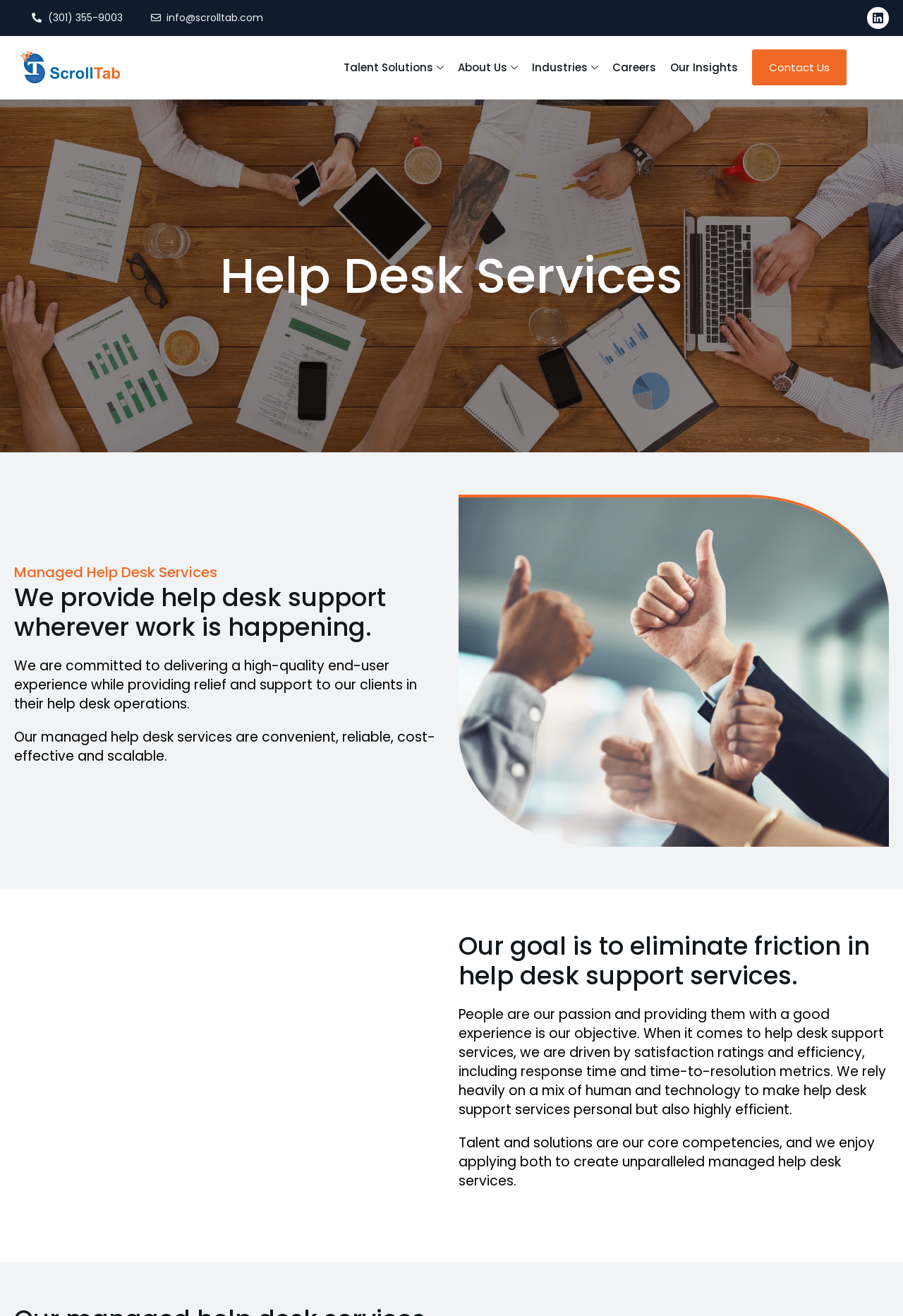What is the goal of the company's help desk services?
Utilize the information in the image to give a detailed answer to the question.

I read the heading elements on the webpage and saw that one of the headings mentions that the company's goal is to 'eliminate friction in help desk support services', which suggests that they aim to make their help desk services as smooth and efficient as possible.